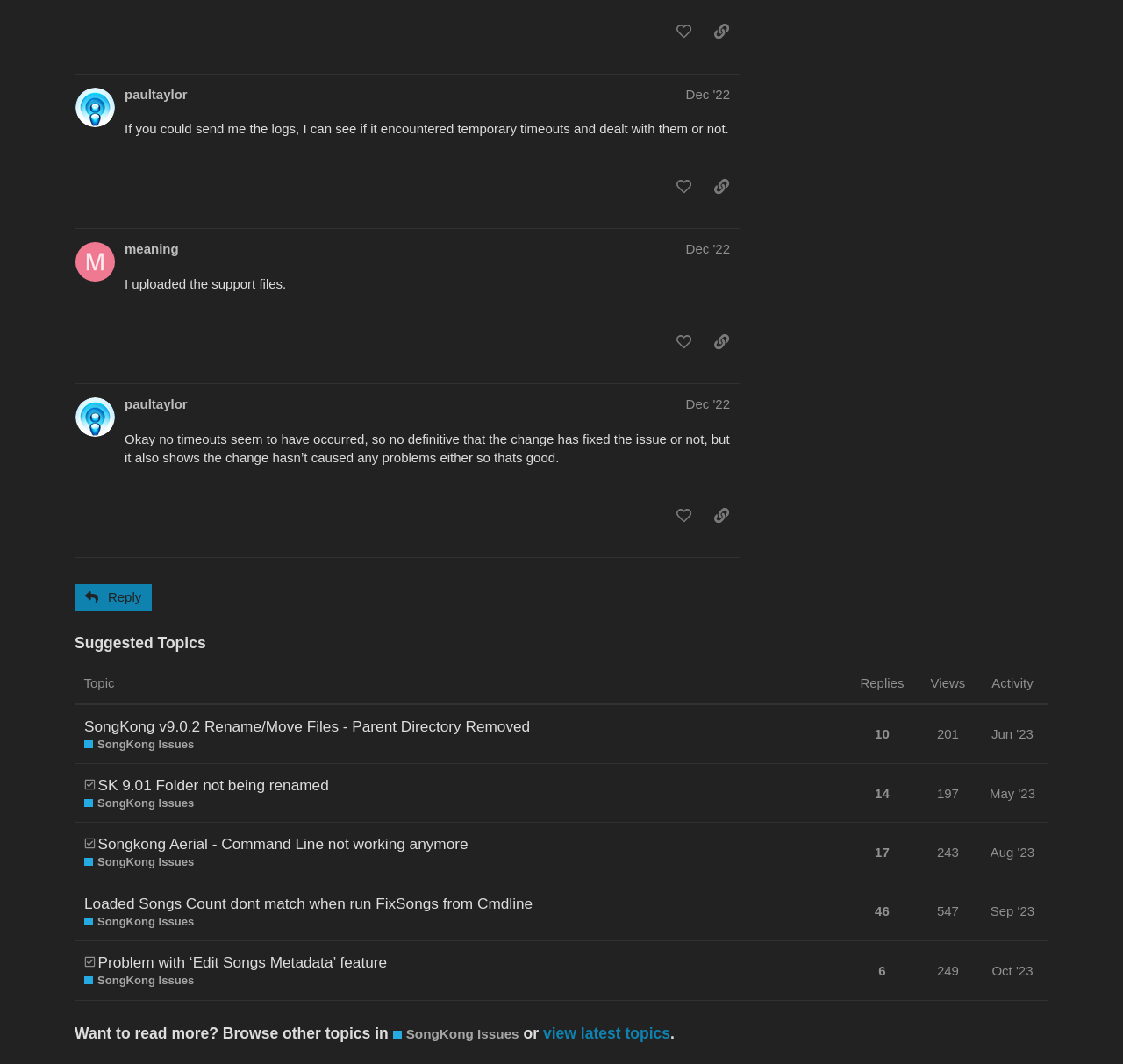Identify the bounding box coordinates of the element that should be clicked to fulfill this task: "view topic 'SongKong v9.0.2 Rename/Move Files - Parent Directory Removed SongKong Issues'". The coordinates should be provided as four float numbers between 0 and 1, i.e., [left, top, right, bottom].

[0.067, 0.661, 0.756, 0.718]